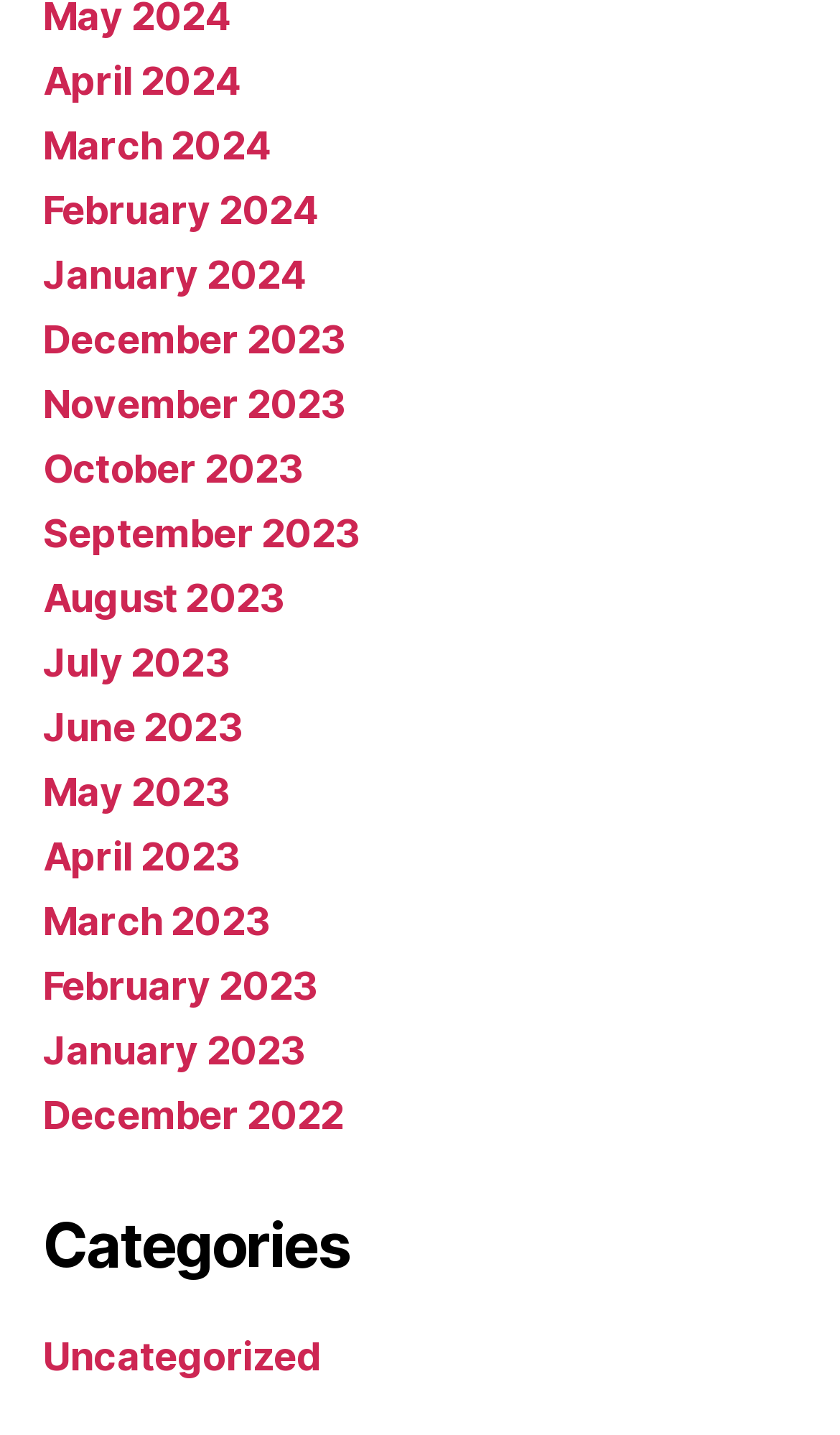Extract the bounding box for the UI element that matches this description: "Uncategorized".

[0.051, 0.93, 0.383, 0.961]